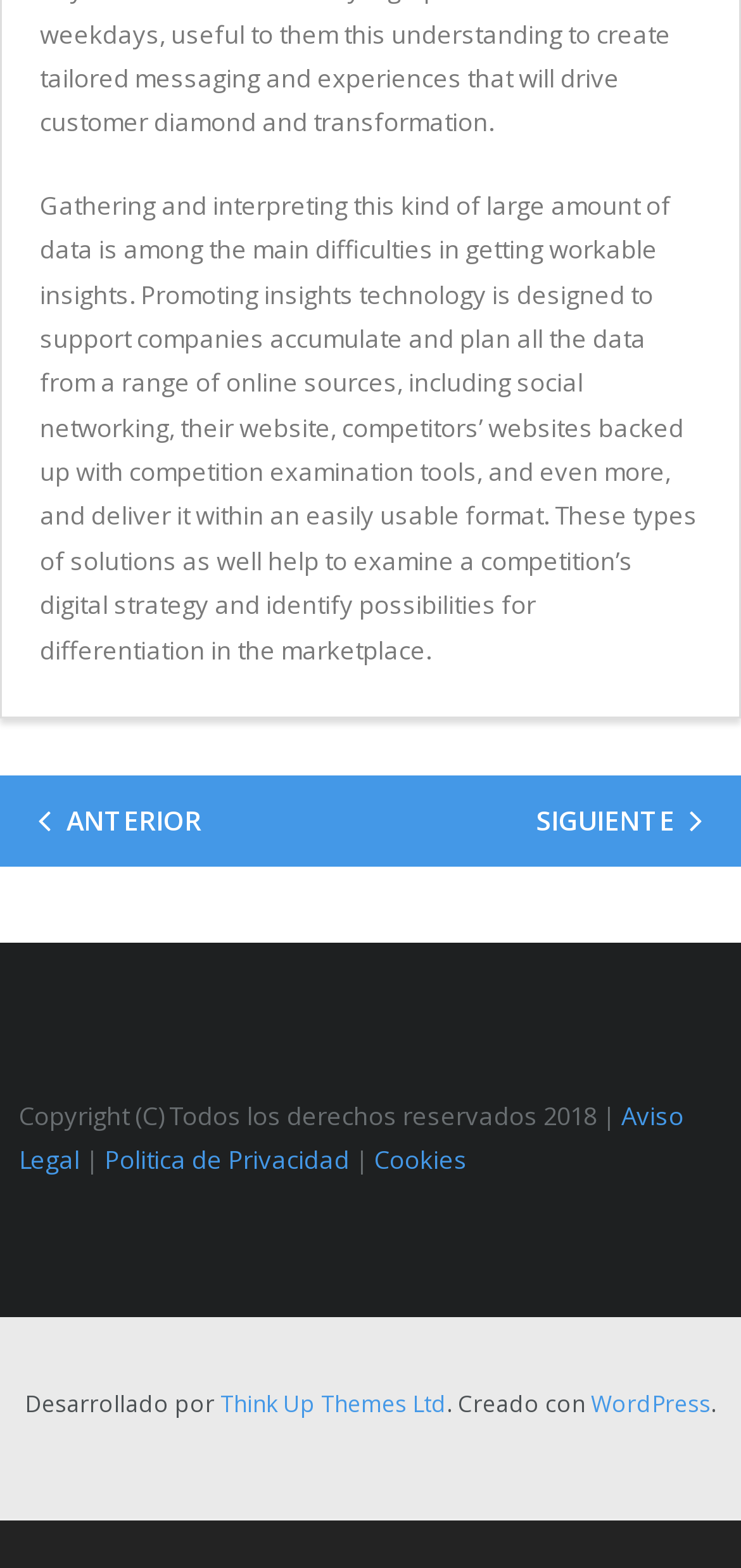Please respond to the question using a single word or phrase:
What is the platform used to create the website?

WordPress